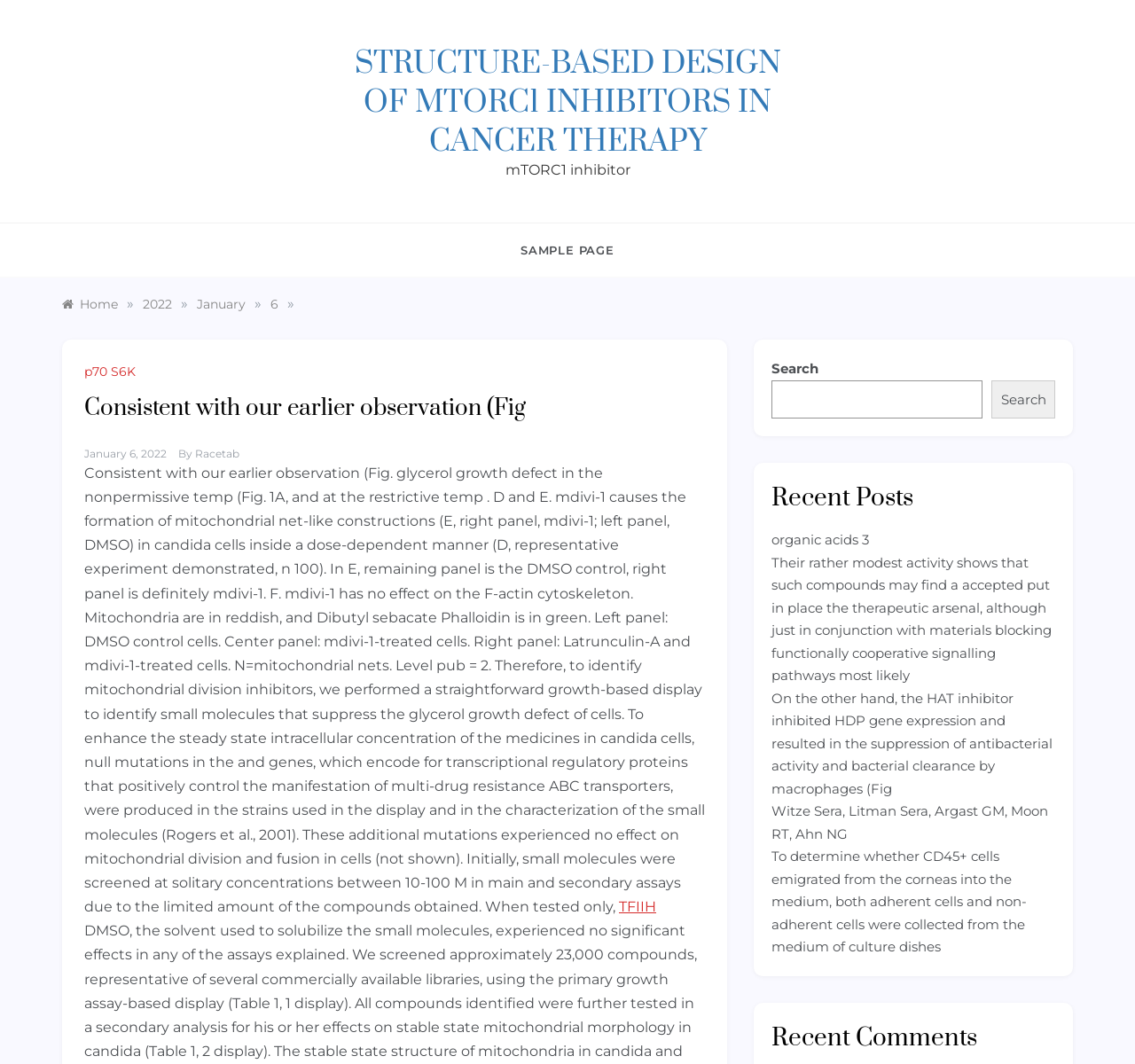Using the provided description: "Home", find the bounding box coordinates of the corresponding UI element. The output should be four float numbers between 0 and 1, in the format [left, top, right, bottom].

[0.055, 0.278, 0.104, 0.293]